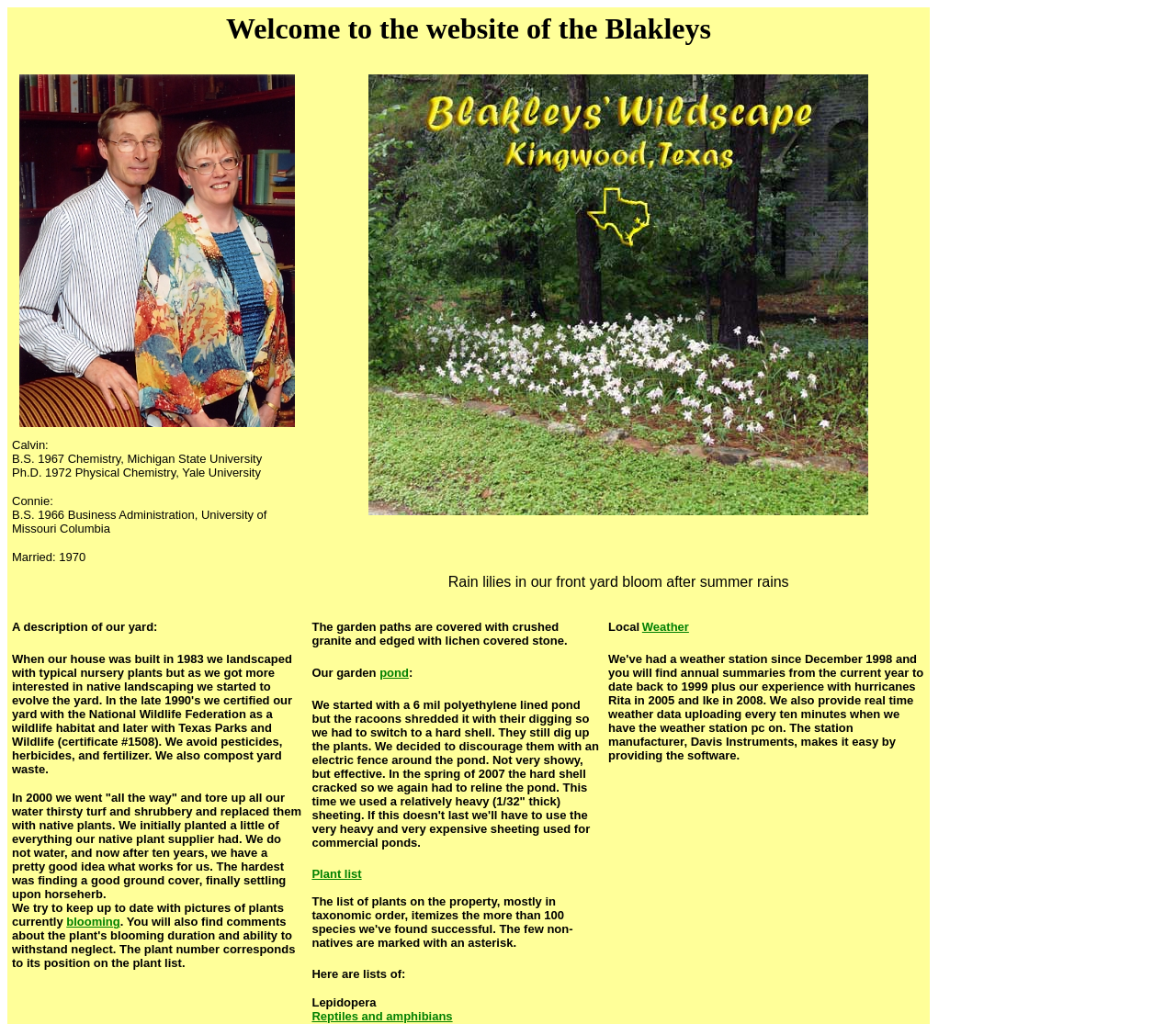Please identify the primary heading of the webpage and give its text content.

Welcome to the website of the Blakleys